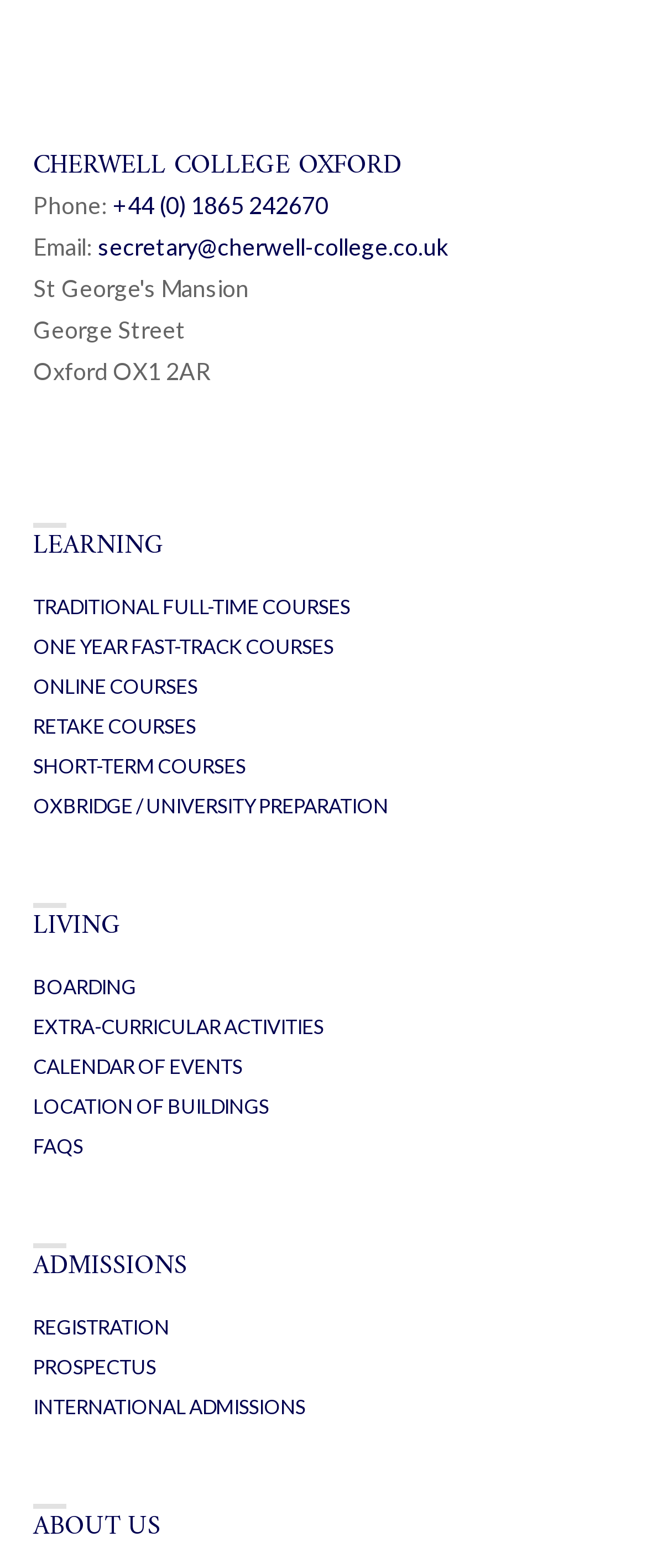Please identify the bounding box coordinates of the element on the webpage that should be clicked to follow this instruction: "Learn about living". The bounding box coordinates should be given as four float numbers between 0 and 1, formatted as [left, top, right, bottom].

[0.051, 0.576, 0.187, 0.605]